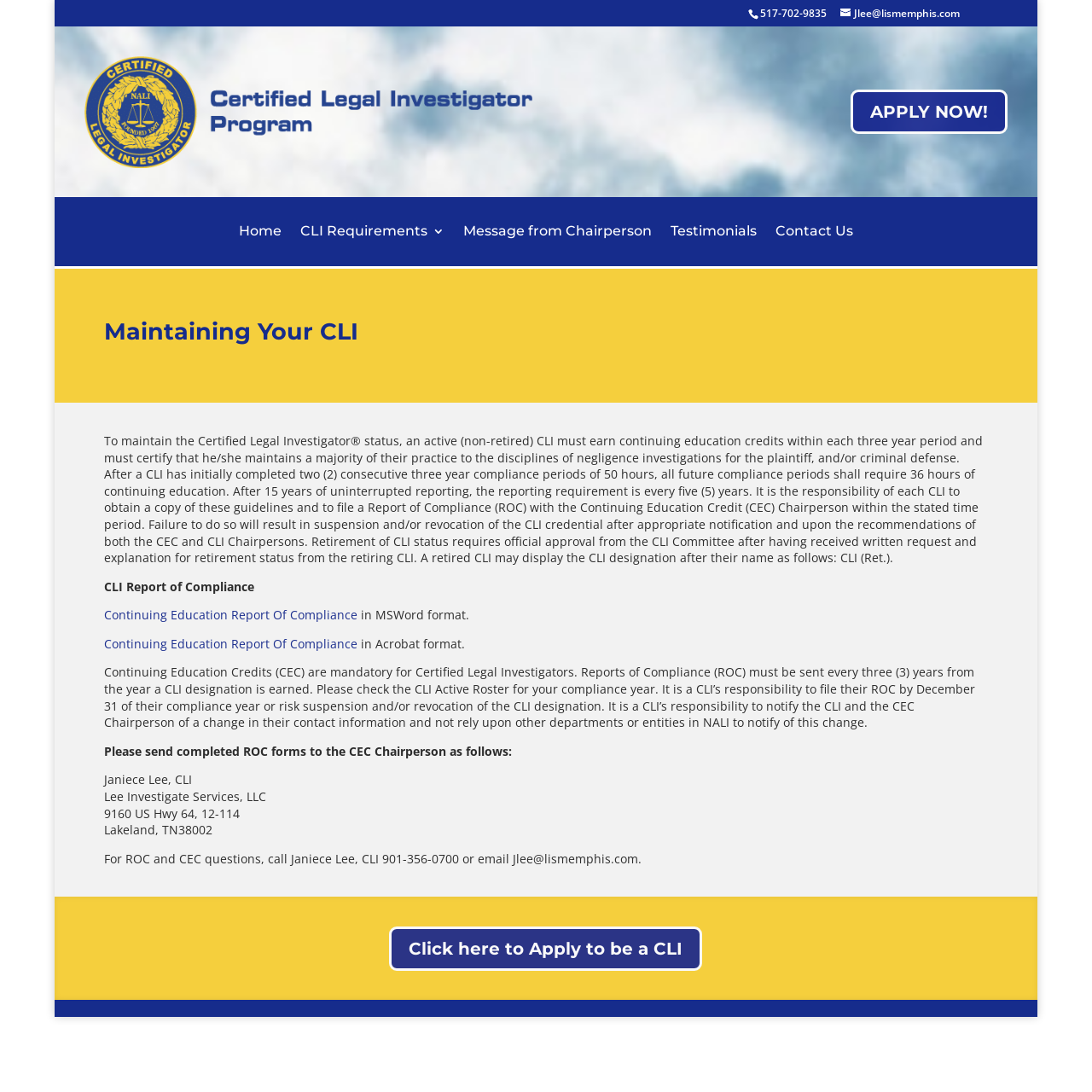Determine the bounding box coordinates of the element's region needed to click to follow the instruction: "Apply now for CLI certification". Provide these coordinates as four float numbers between 0 and 1, formatted as [left, top, right, bottom].

[0.779, 0.082, 0.923, 0.122]